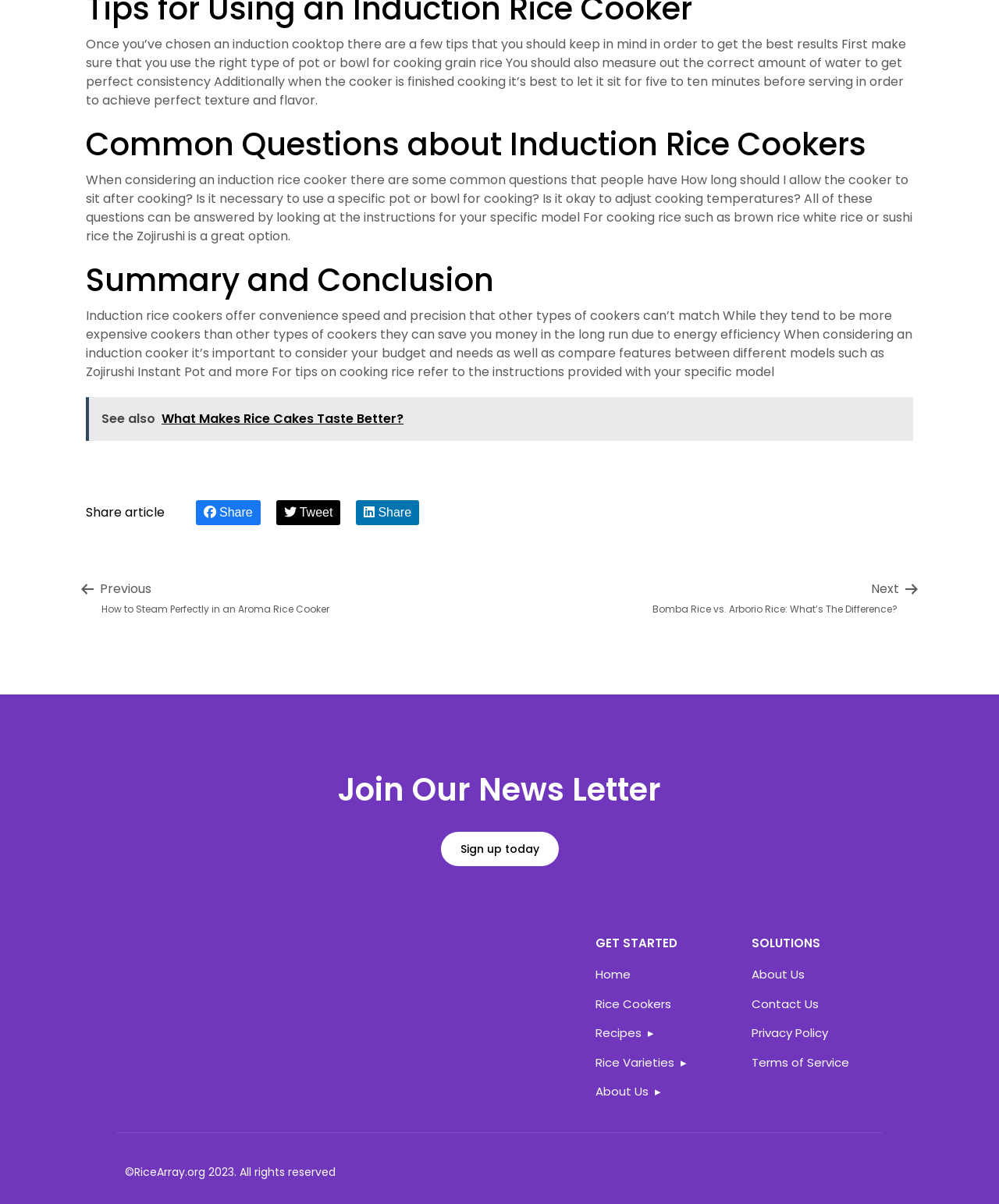What is the recommended action after cooking with an induction rice cooker?
Could you please answer the question thoroughly and with as much detail as possible?

According to the text, after the cooker is finished cooking, it's best to let it sit for five to ten minutes before serving in order to achieve perfect texture and flavor.